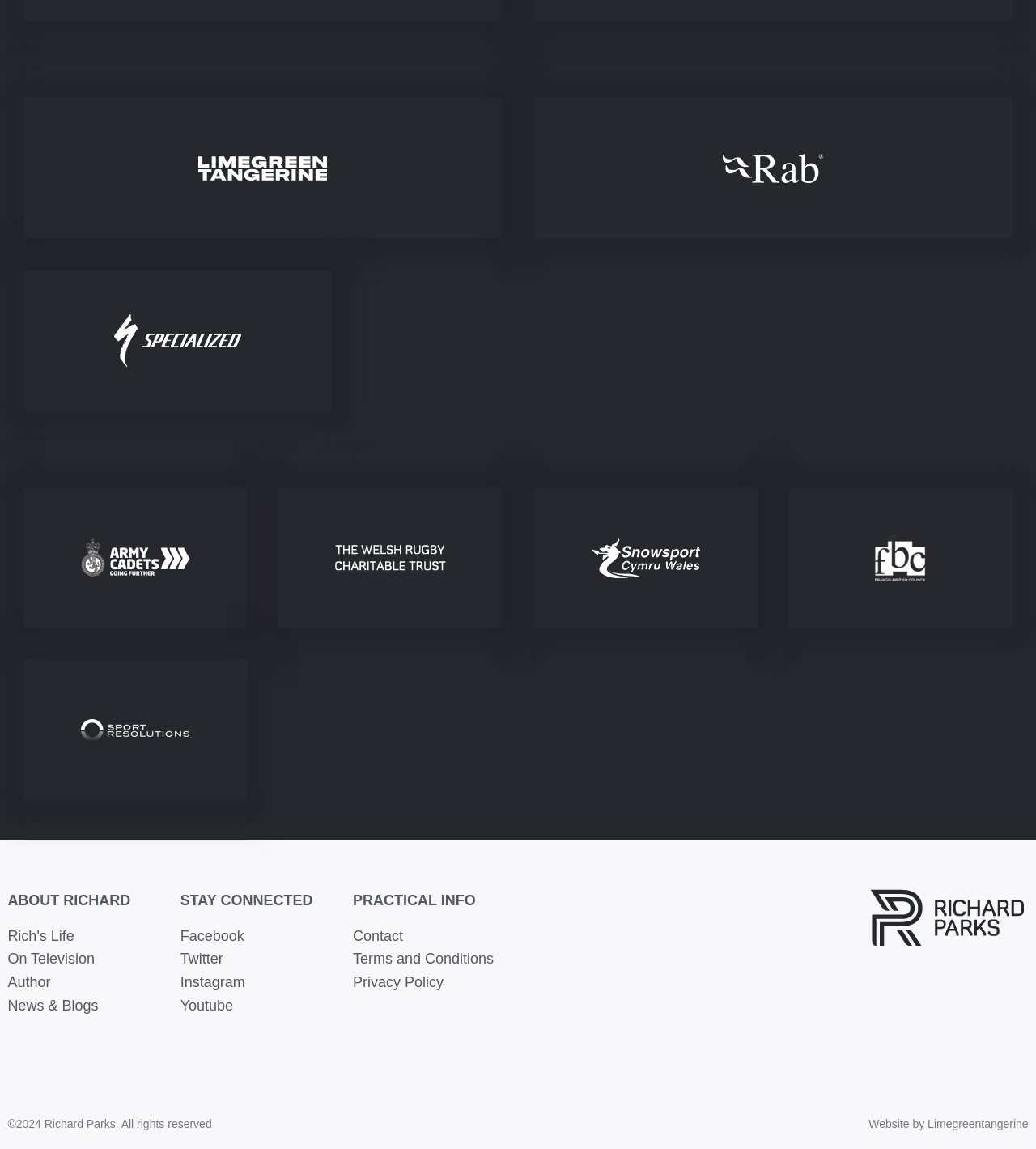Who designed Richard's website?
Using the information presented in the image, please offer a detailed response to the question.

I found a link at the bottom of the page with the text 'Website by Limegreentangerine', indicating that Limegreentangerine is the designer of Richard's website.